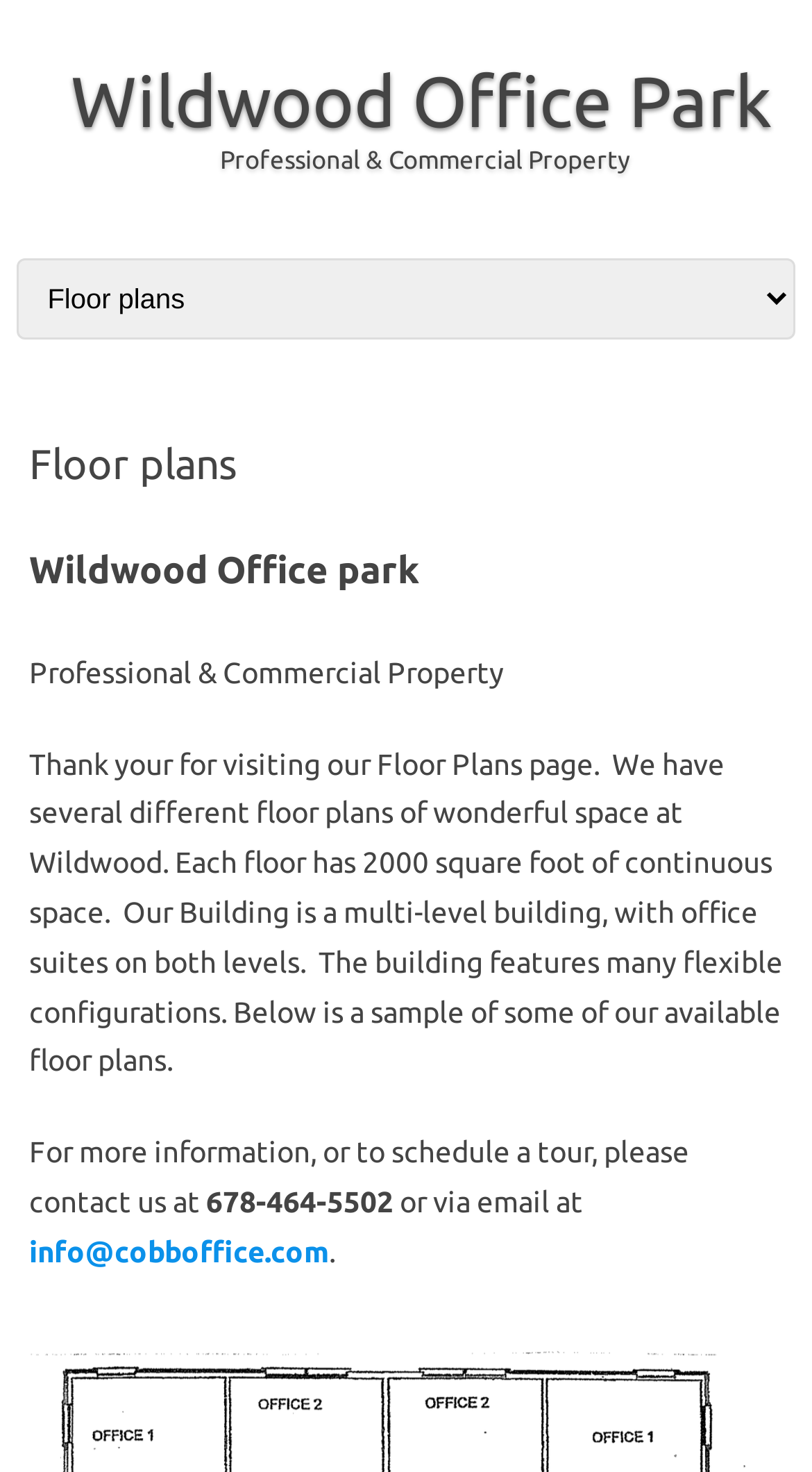Answer the following in one word or a short phrase: 
What is the contact phone number for more information?

678-464-5502